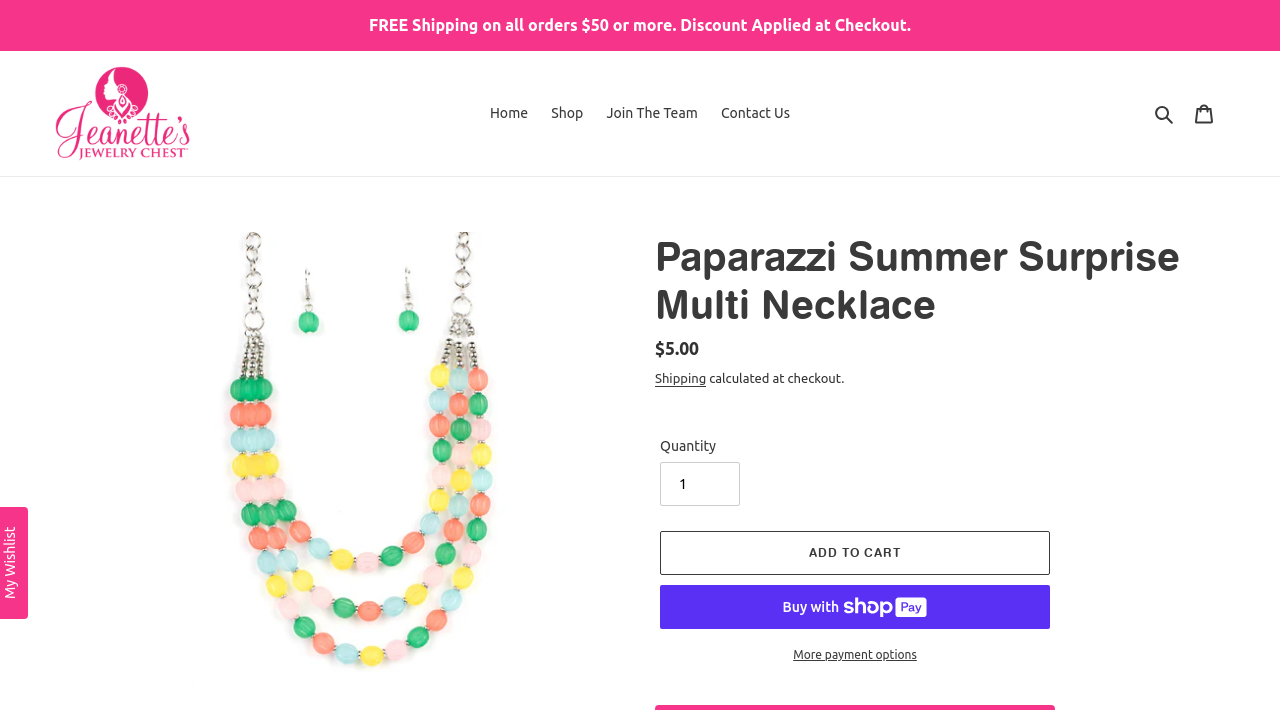Identify the bounding box coordinates of the clickable section necessary to follow the following instruction: "Click the 'Buy now with ShopPay' button". The coordinates should be presented as four float numbers from 0 to 1, i.e., [left, top, right, bottom].

[0.516, 0.824, 0.82, 0.886]